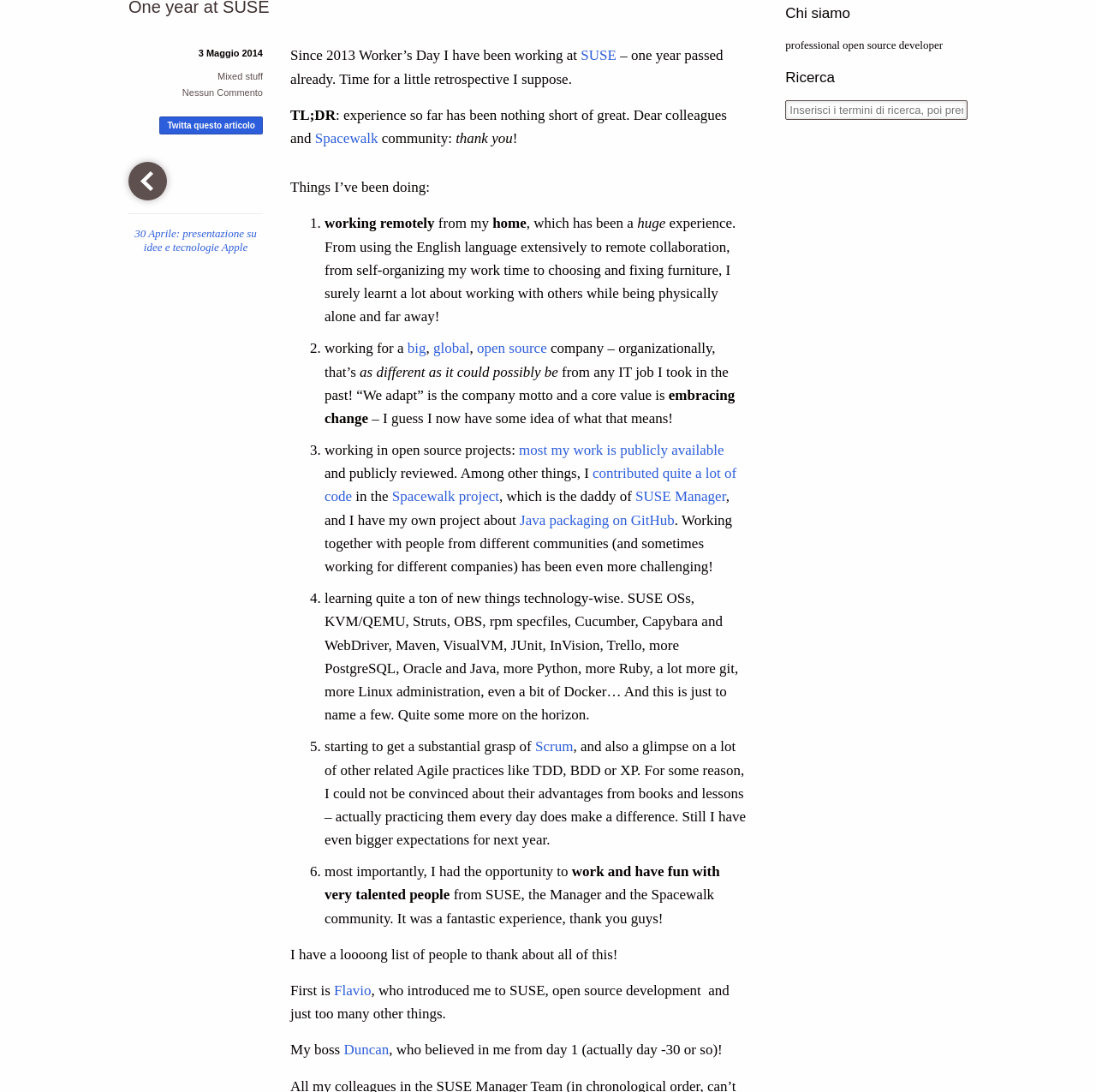Based on the description "Spacewalk", find the bounding box of the specified UI element.

[0.287, 0.119, 0.345, 0.134]